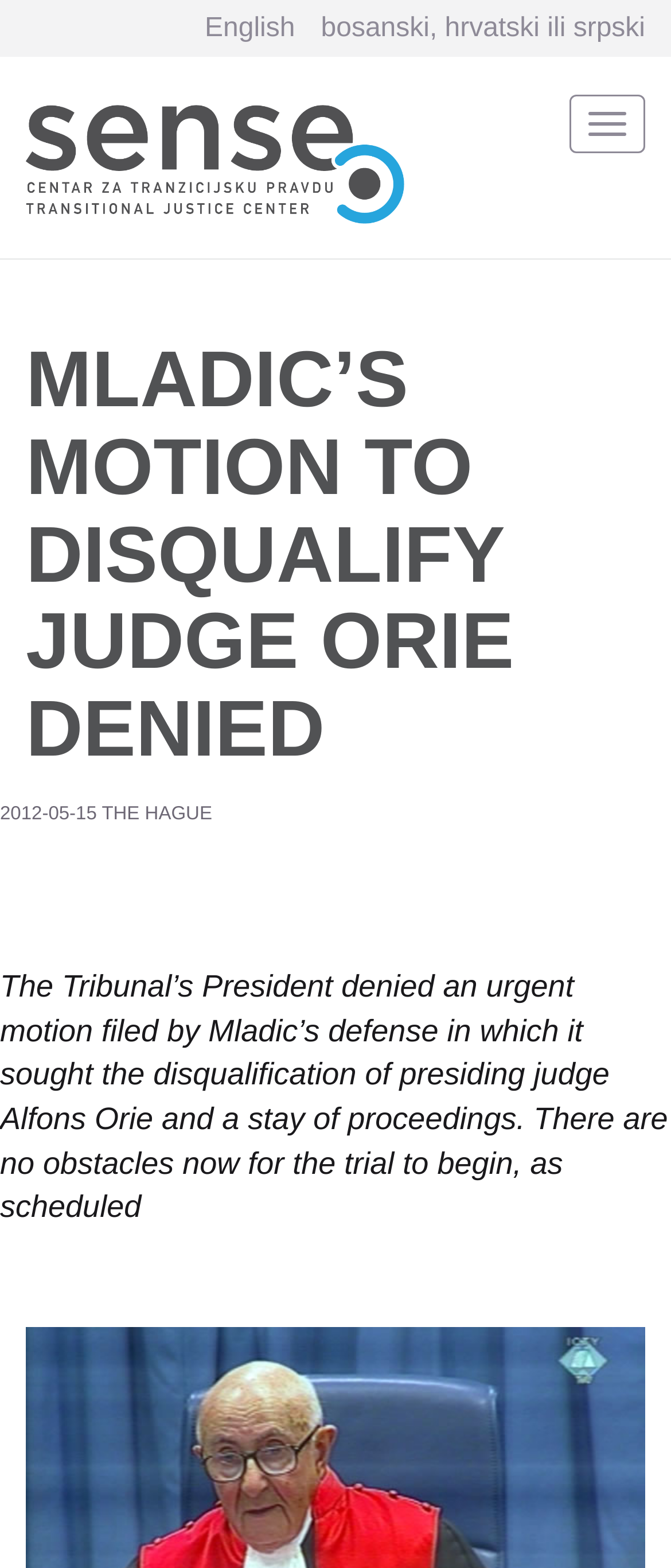Determine the bounding box of the UI element mentioned here: "English". The coordinates must be in the format [left, top, right, bottom] with values ranging from 0 to 1.

[0.305, 0.009, 0.44, 0.027]